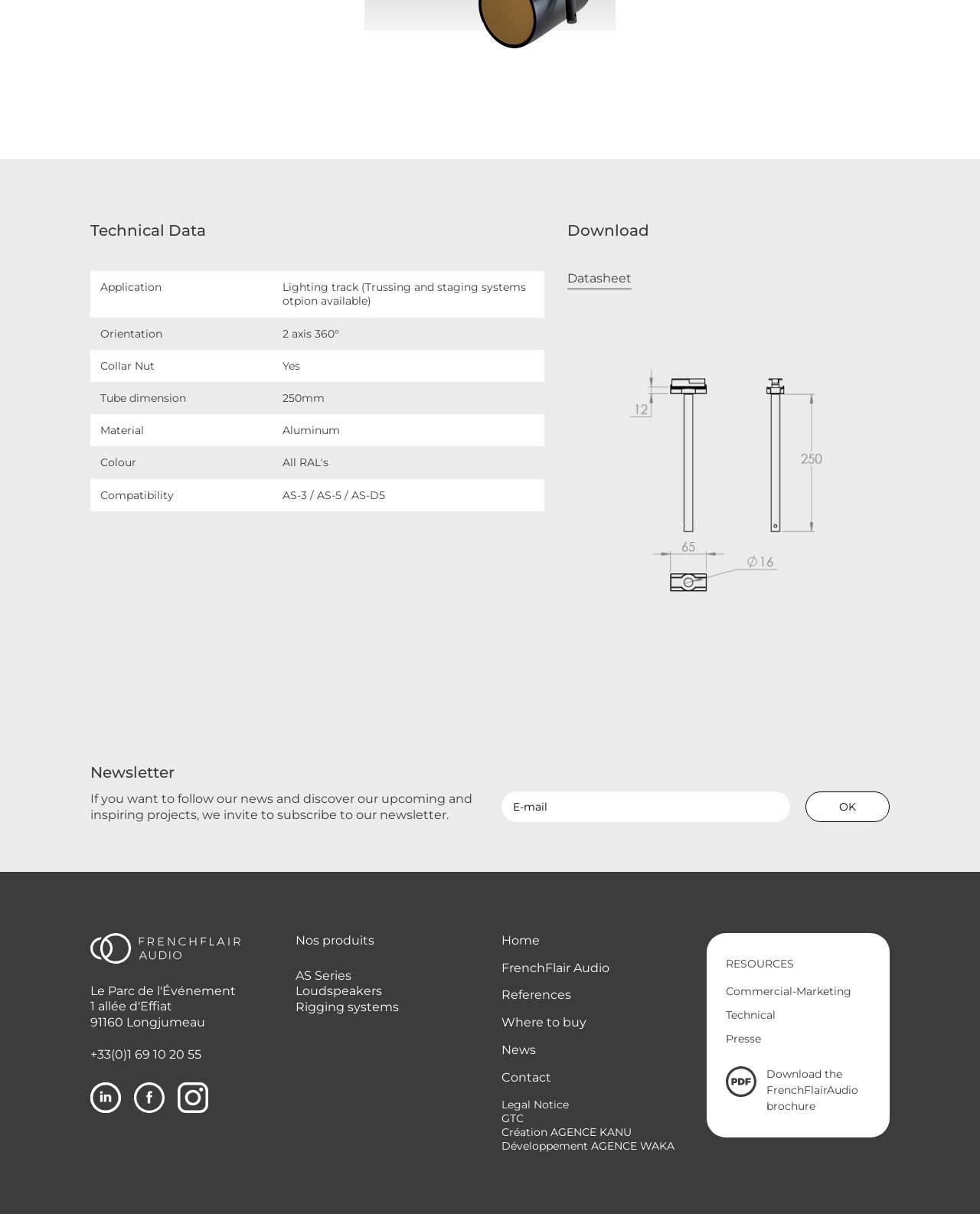Answer the following inquiry with a single word or phrase:
What is the name of the company?

FrenchFlair Audio